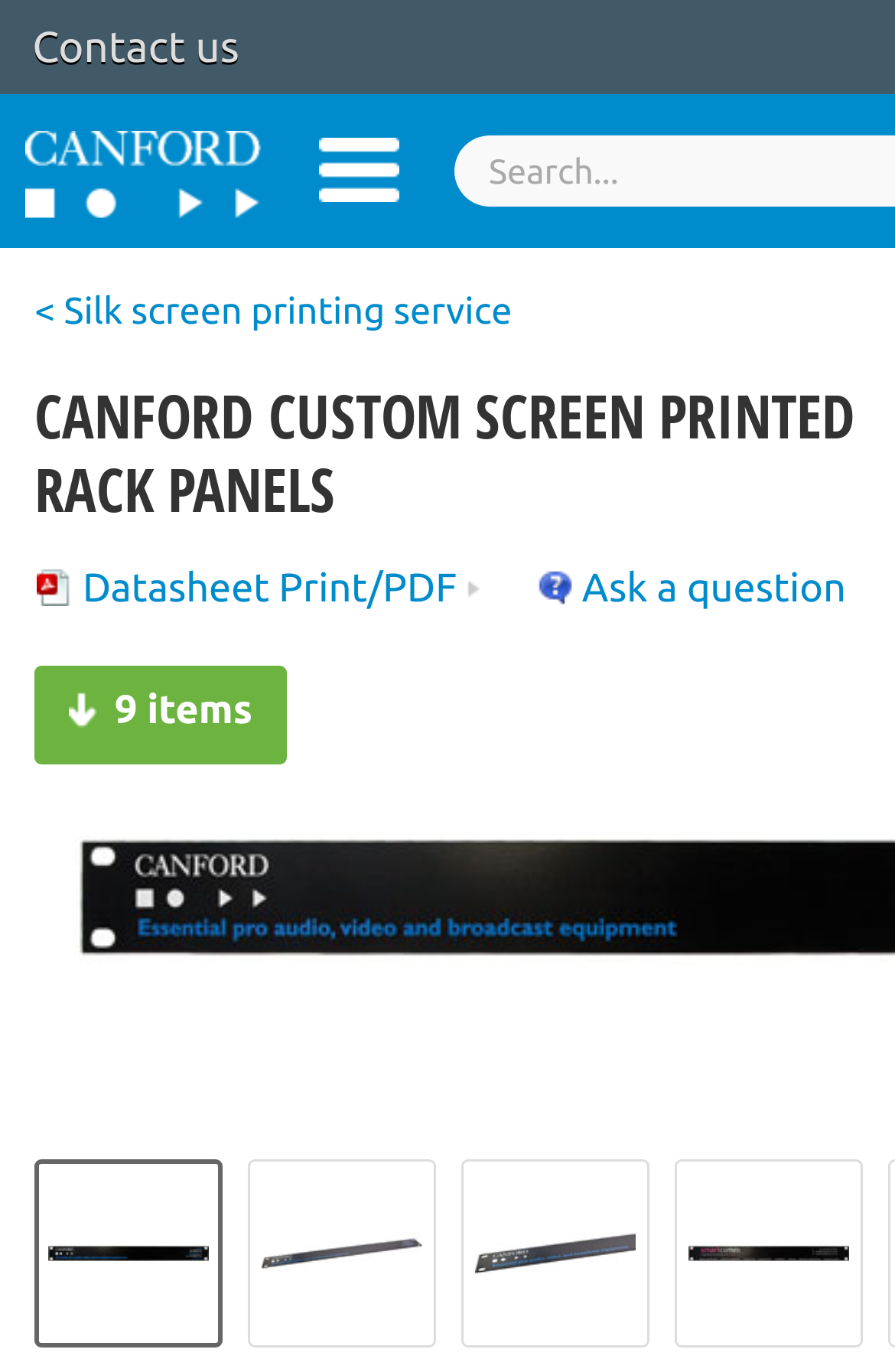Can you determine the bounding box coordinates of the area that needs to be clicked to fulfill the following instruction: "Learn about silk screen printing service"?

[0.026, 0.206, 0.585, 0.253]